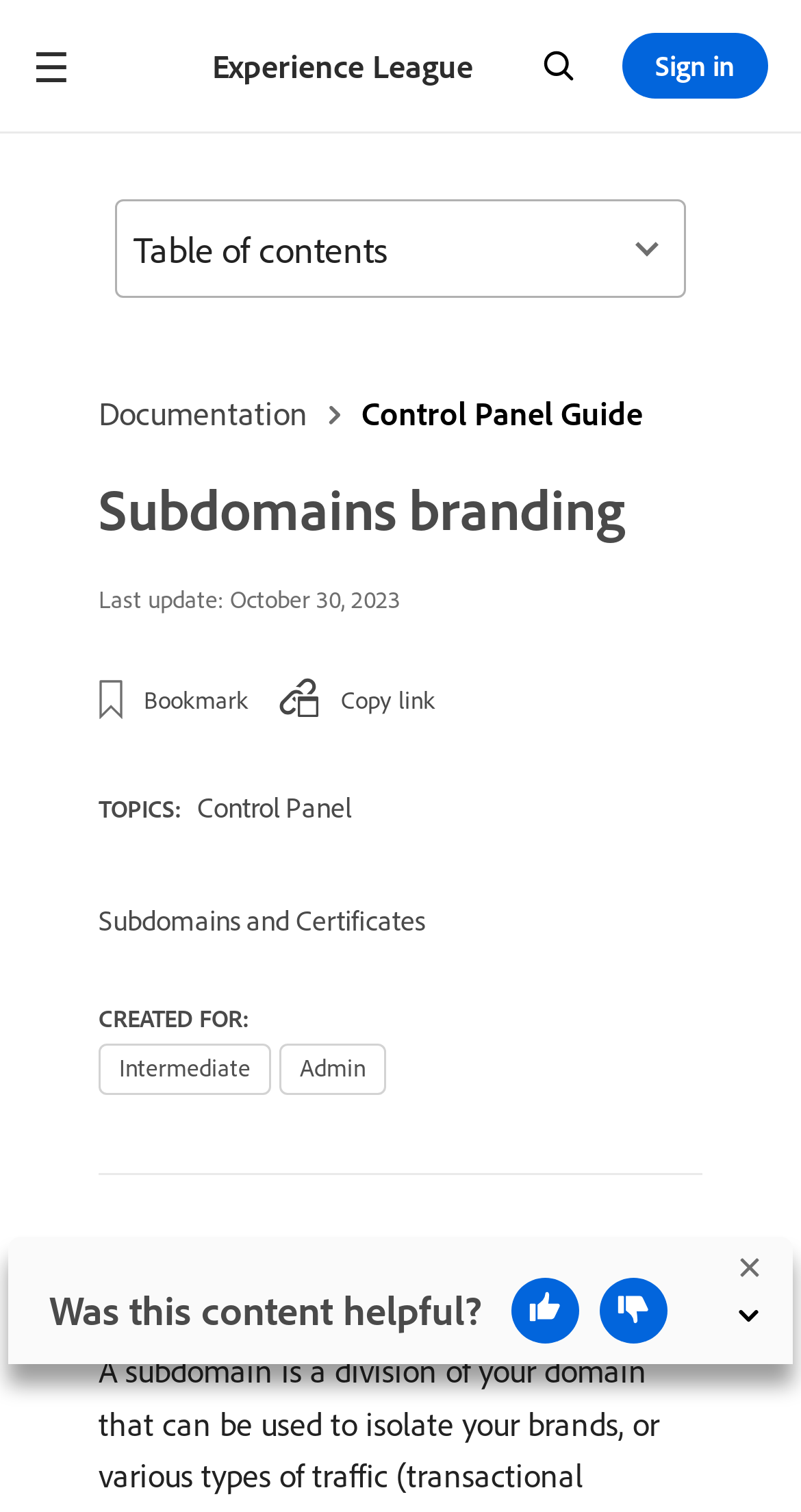What is the purpose of the button with a thumbs up icon?
Using the image as a reference, answer the question in detail.

I inferred the purpose of the button by looking at its location within the feedback bar dialog and its adjacent button with a thumbs down icon, which suggests that it is used to provide feedback on the helpfulness of the content.